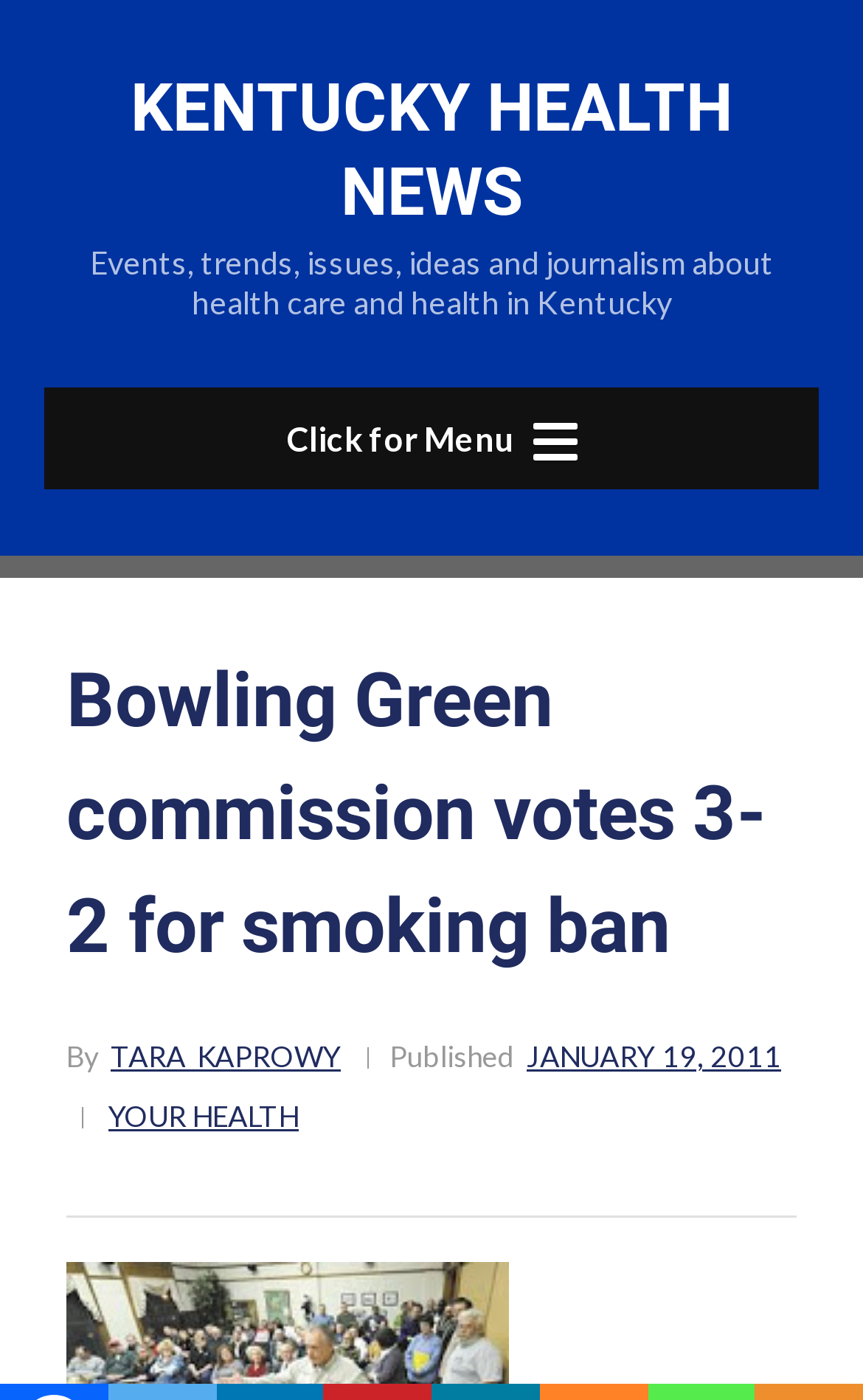Determine the heading of the webpage and extract its text content.

Bowling Green commission votes 3-2 for smoking ban